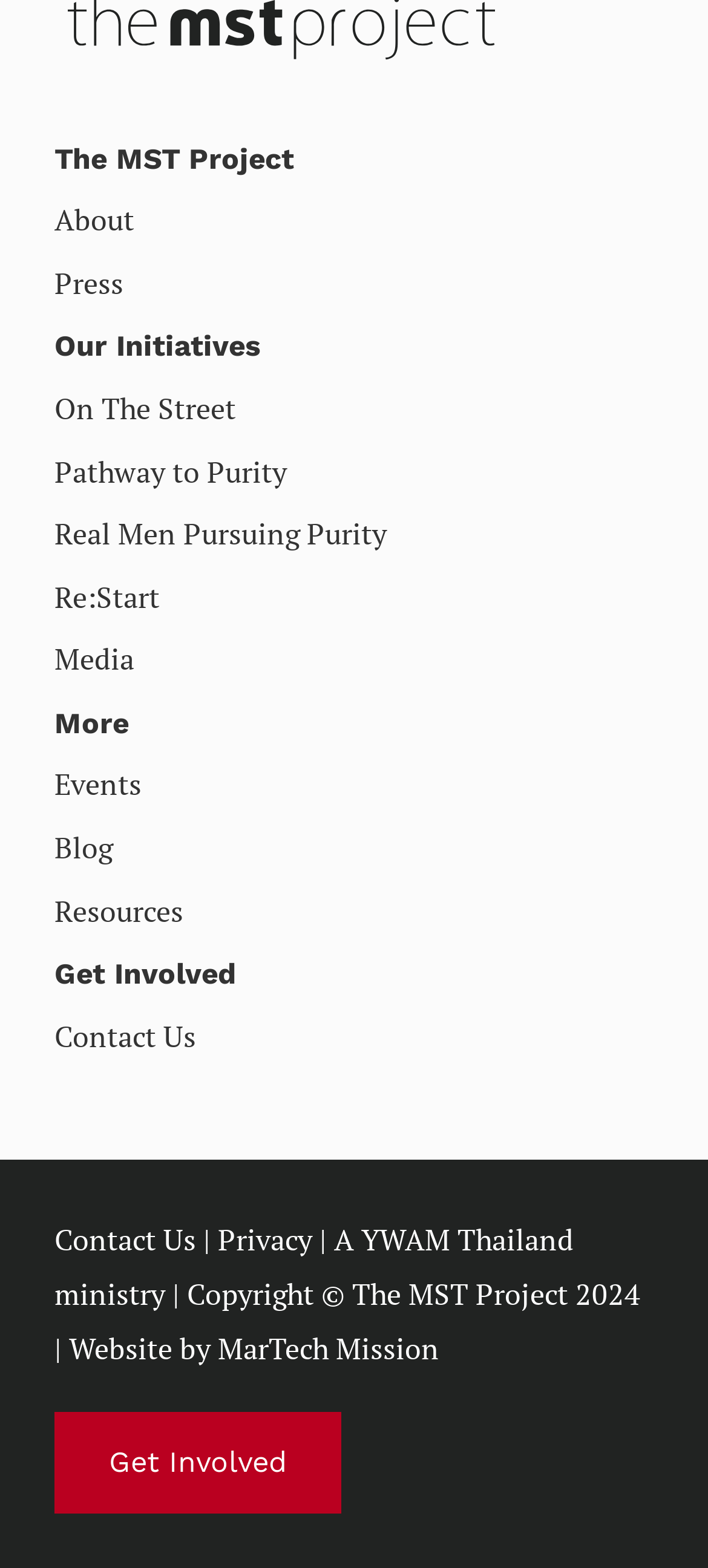Pinpoint the bounding box coordinates of the clickable element needed to complete the instruction: "Read recent comments". The coordinates should be provided as four float numbers between 0 and 1: [left, top, right, bottom].

None